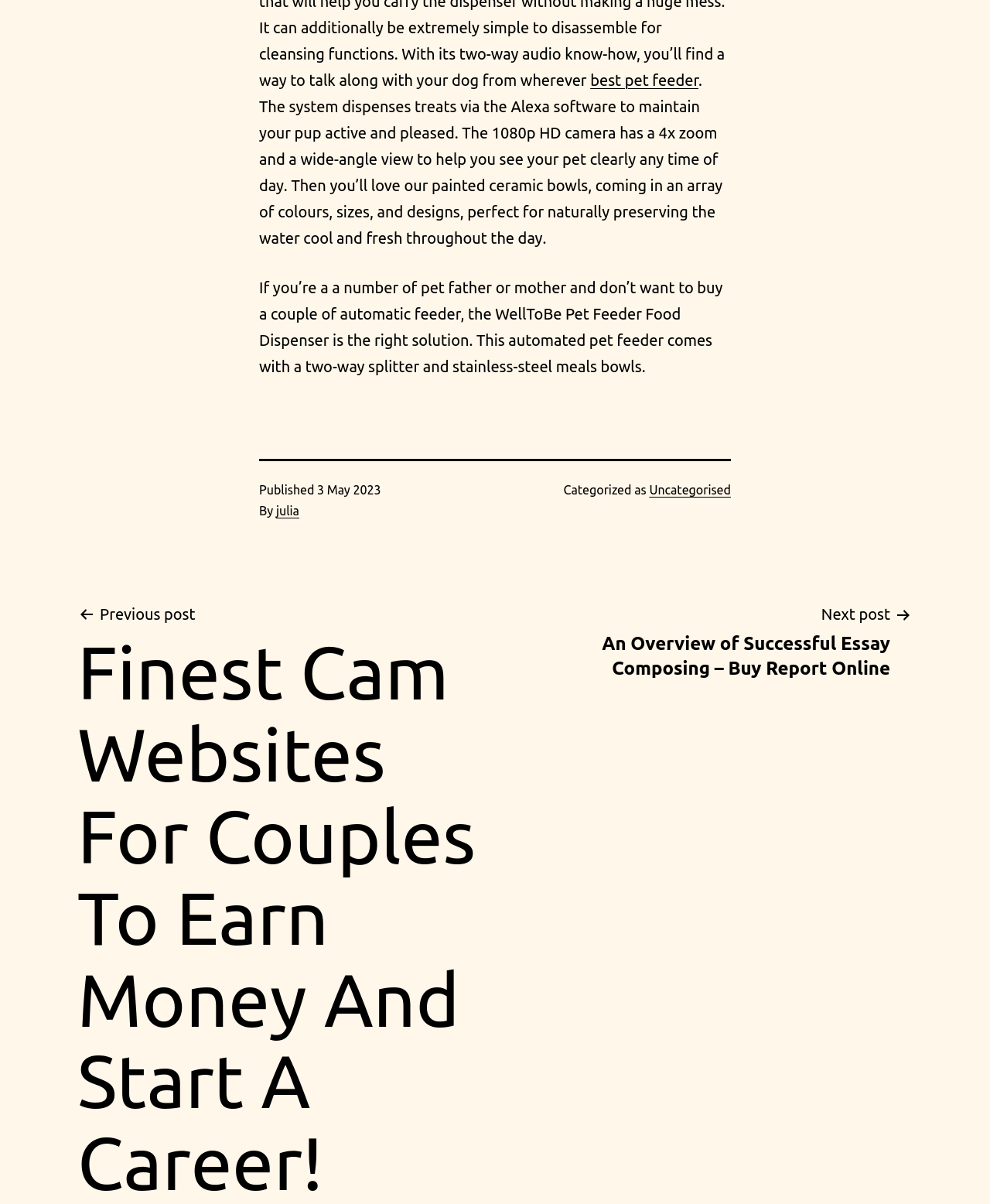What type of camera does the system have?
Provide a concise answer using a single word or phrase based on the image.

1080p HD camera